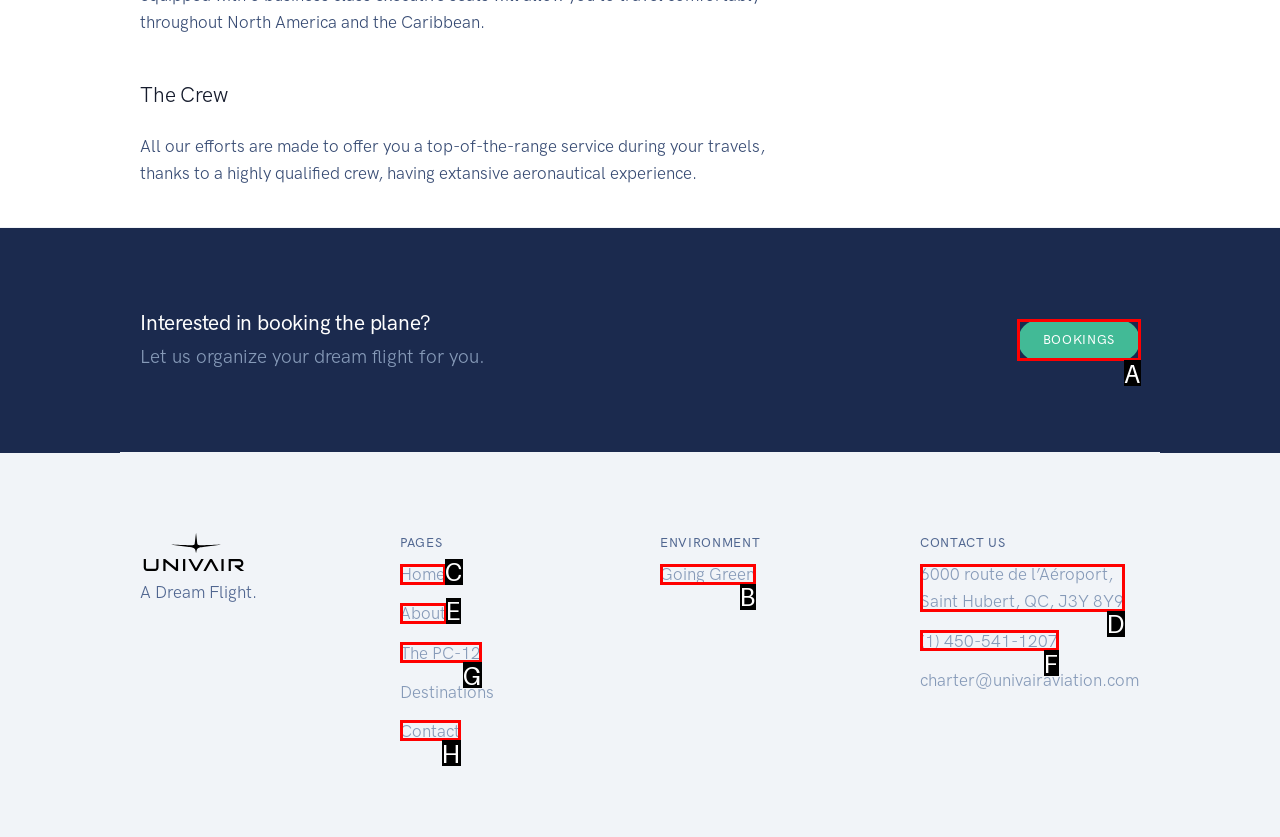Tell me which one HTML element you should click to complete the following task: Learn about 'Going Green'
Answer with the option's letter from the given choices directly.

B